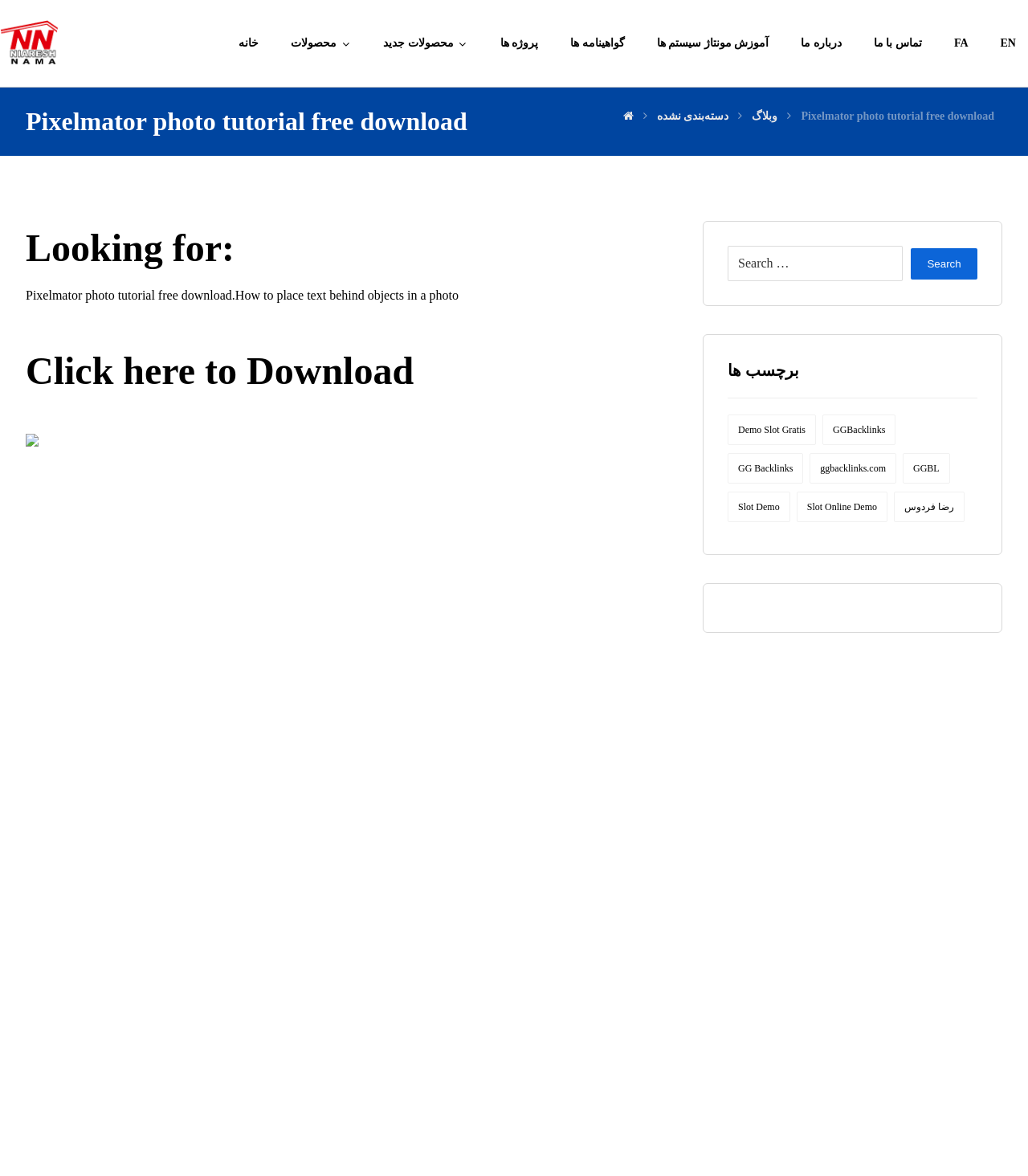Extract the heading text from the webpage.

Pixelmator photo tutorial free download